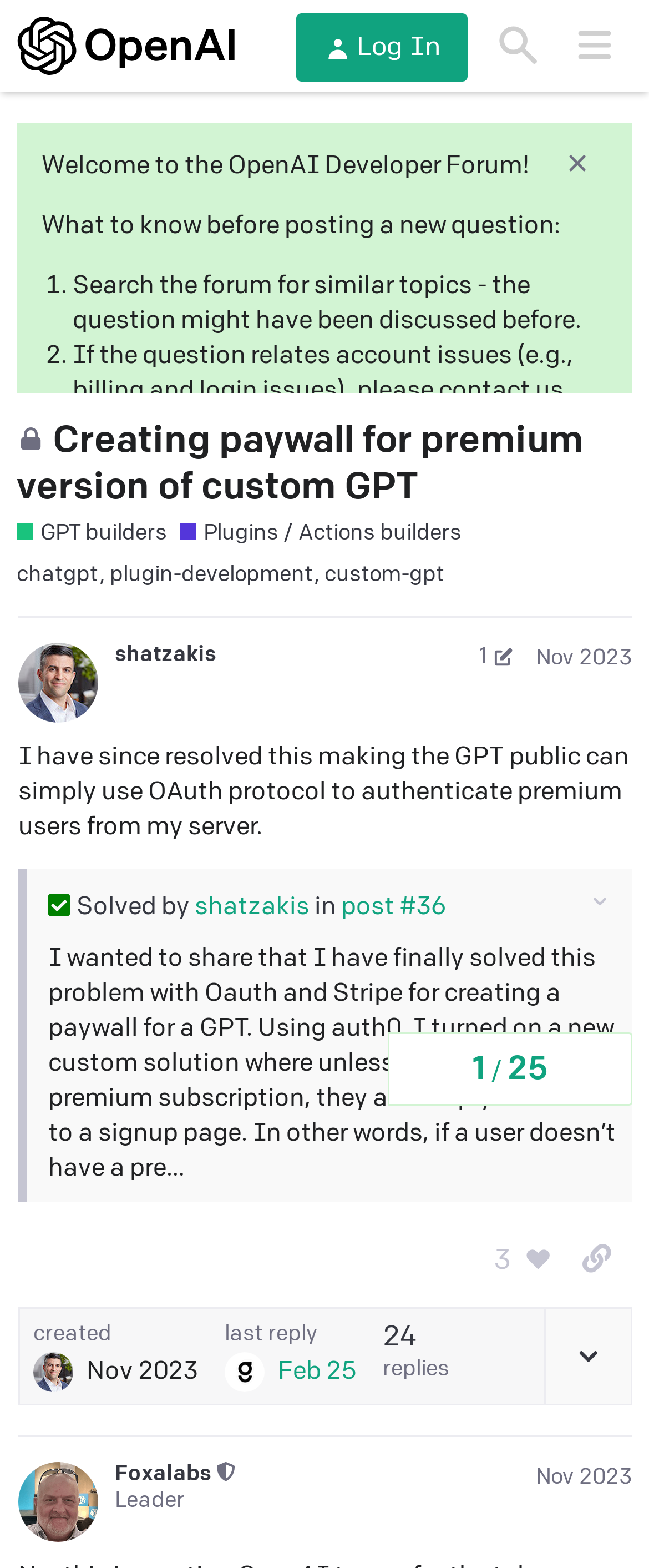Extract the primary header of the webpage and generate its text.

Creating paywall for premium version of custom GPT